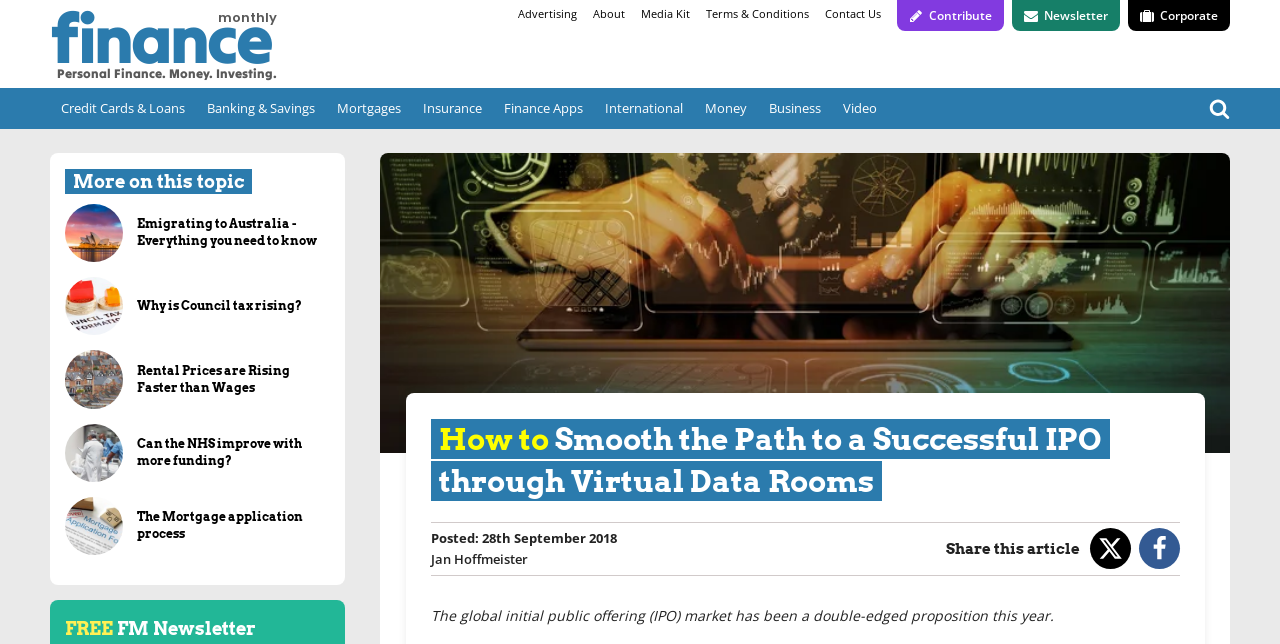Explain the webpage's layout and main content in detail.

This webpage appears to be an article from Finance Monthly, a personal finance and investing publication. At the top of the page, there is a navigation menu with links to various sections, including "Advertising", "About", "Media Kit", "Terms & Conditions", and "Contact Us". To the right of this menu, there are links to "Contribute", "Newsletter", and "Corporate", each accompanied by a small icon.

Below the navigation menu, there is a secondary menu with links to various financial topics, such as "Credit Cards & Loans", "Banking & Savings", "Mortgages", and "Insurance". To the right of this menu, there is a search icon.

The main article is titled "How to Smooth the Path to a Successful IPO through Virtual Data Rooms" and is accompanied by a heading and a brief summary. The article is dated September 28th, 2018, and is written by Jan Hoffmeister. There are social media sharing links below the article title, allowing users to share the article on Twitter and Facebook.

The article itself appears to discuss the global initial public offering (IPO) market, stating that it has been a double-edged proposition this year. The text is followed by a section titled "More on this topic", which lists several related articles with images, including "Emigrating to Australia - Everything you need to know", "Why is Council tax rising?", and "Rental Prices are Rising Faster than Wages".

At the bottom of the page, there is a section promoting the Finance Monthly newsletter, with a "FREE" label and a brief description.